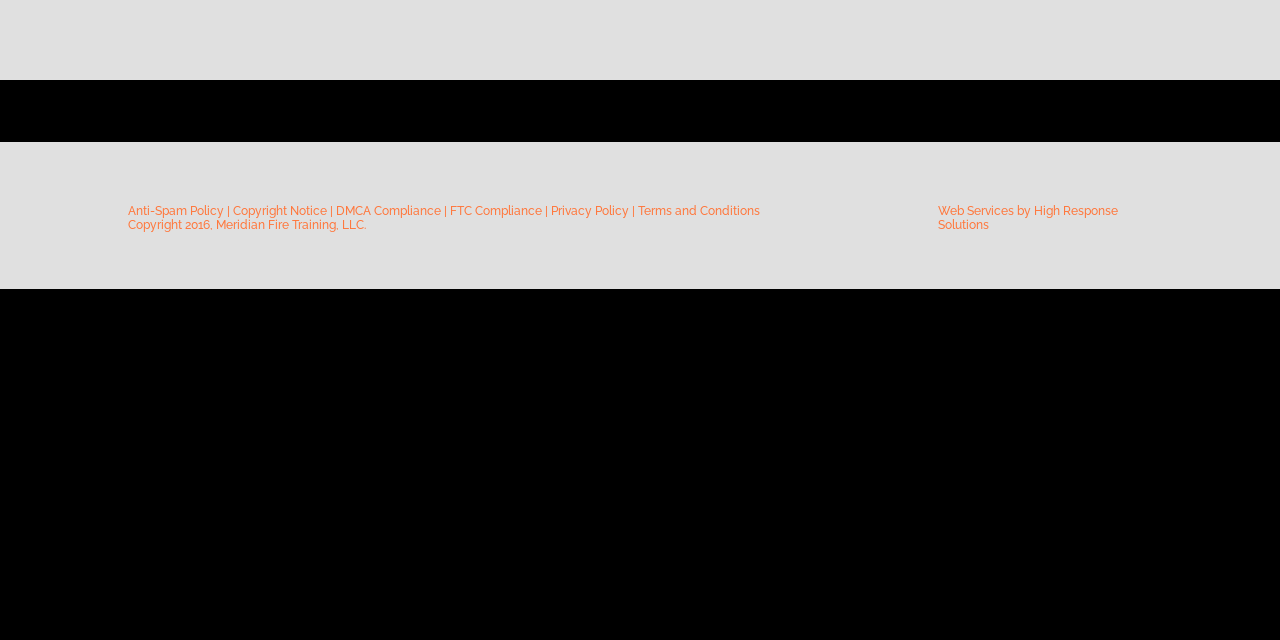Bounding box coordinates must be specified in the format (top-left x, top-left y, bottom-right x, bottom-right y). All values should be floating point numbers between 0 and 1. What are the bounding box coordinates of the UI element described as: WhatsApp

None